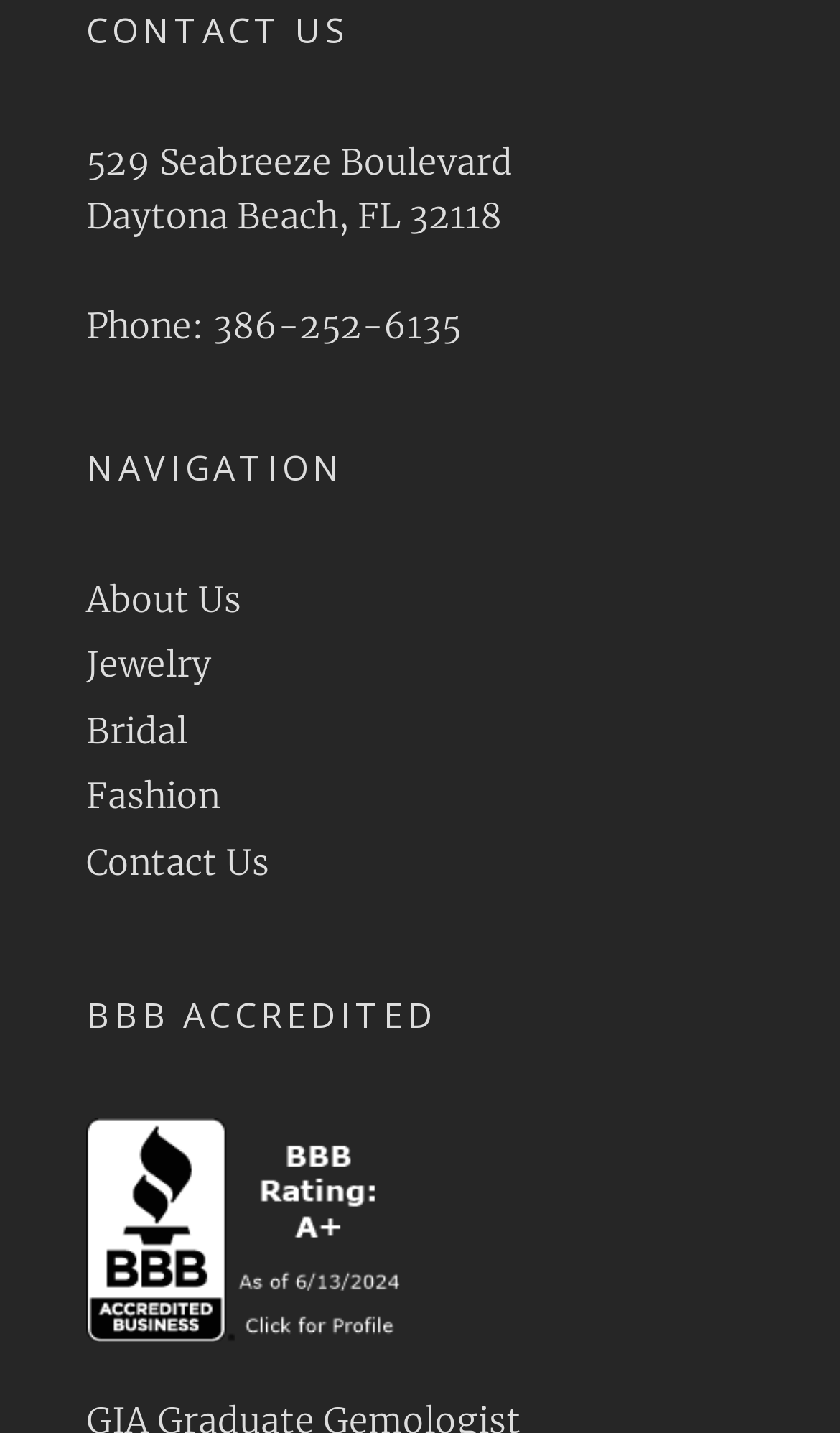What is the city where the business is located?
Utilize the information in the image to give a detailed answer to the question.

I found the city by looking at the static text element under the 'CONTACT US' heading, which provides the address as '529 Seabreeze Boulevard, Daytona Beach, FL 32118'.